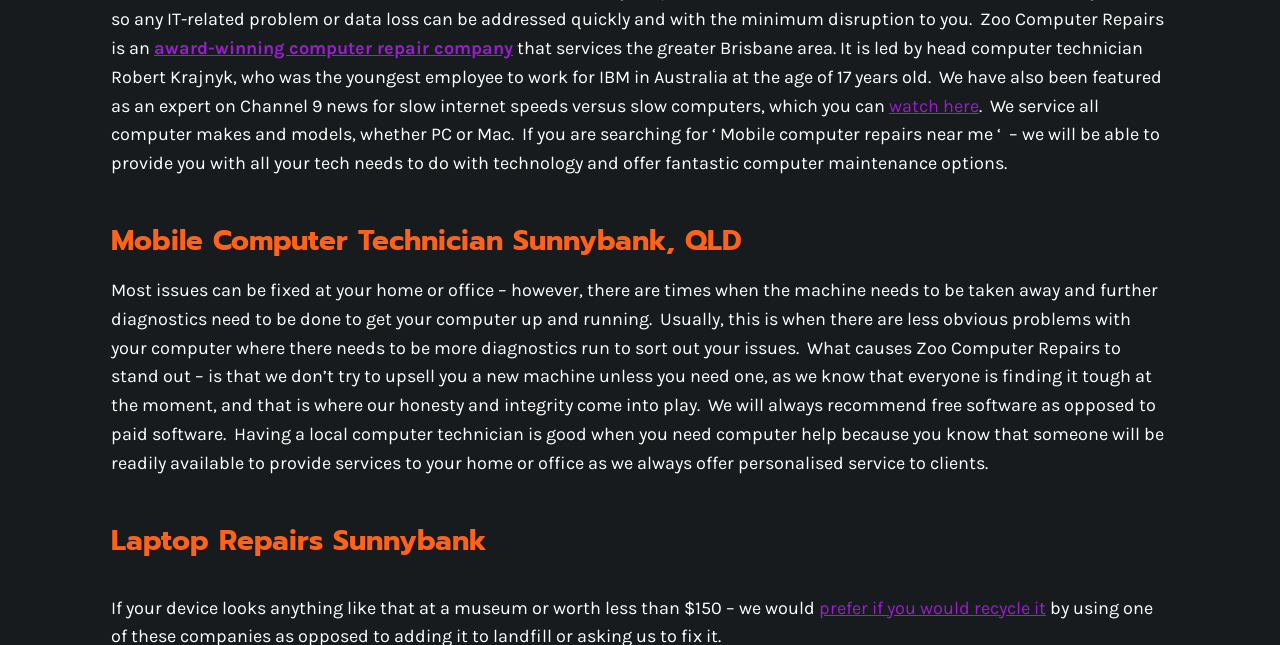Who is the head computer technician?
Using the screenshot, give a one-word or short phrase answer.

Robert Krajnyk